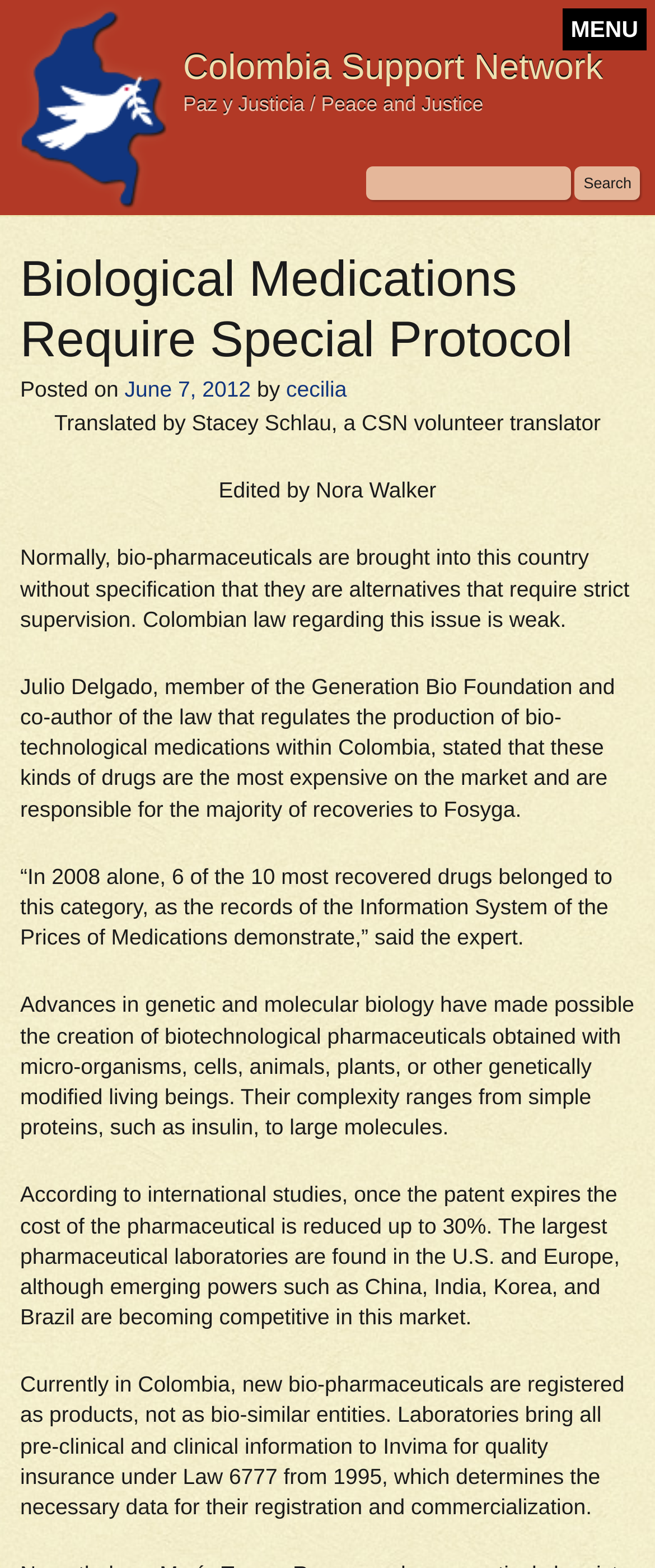What is the name of the organization?
Deliver a detailed and extensive answer to the question.

The name of the organization can be found in the top-left corner of the webpage, where it is written as 'Colombia Support Network' in a heading element.